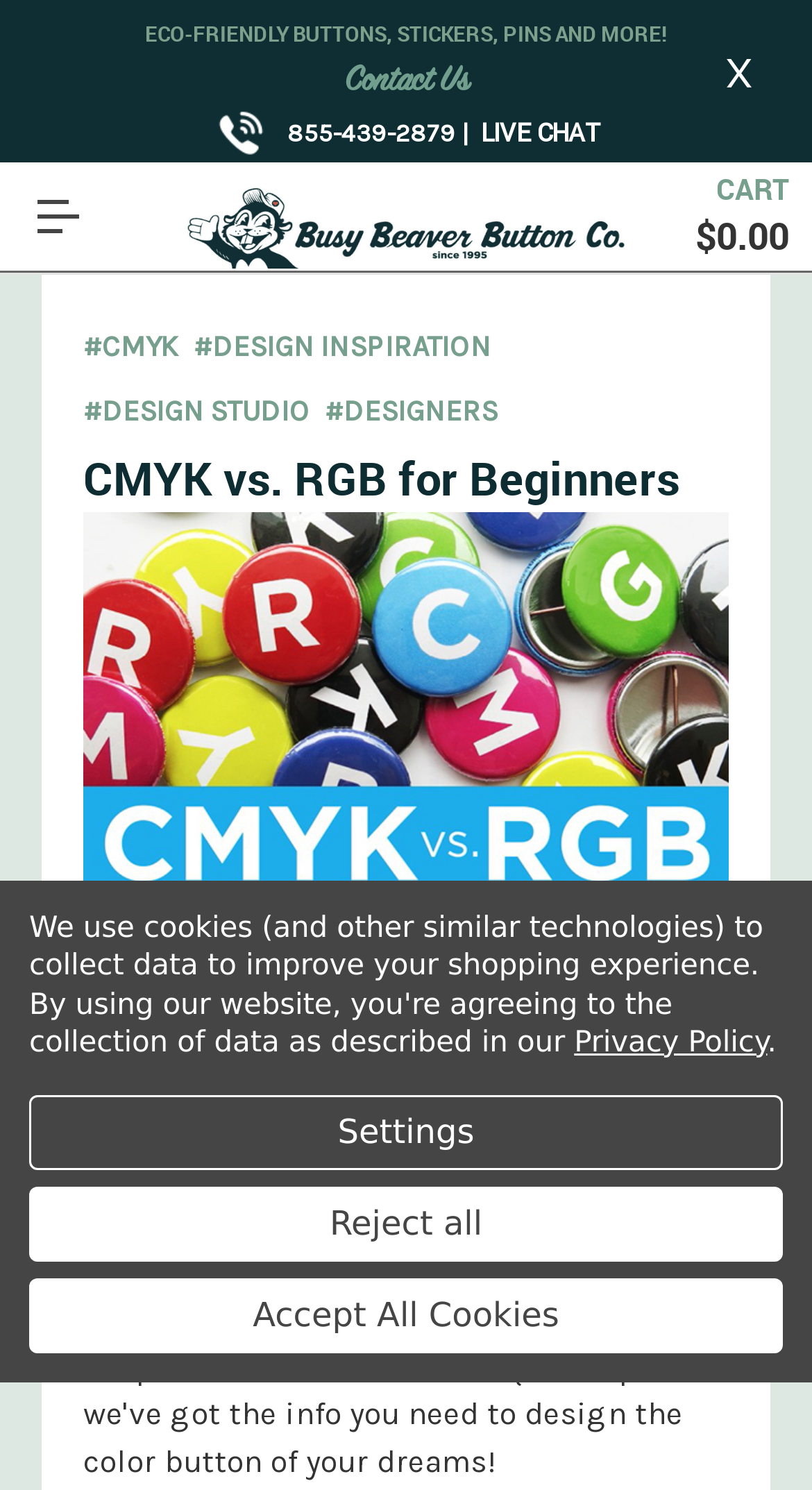Find and extract the text of the primary heading on the webpage.

CMYK vs. RGB for Beginners